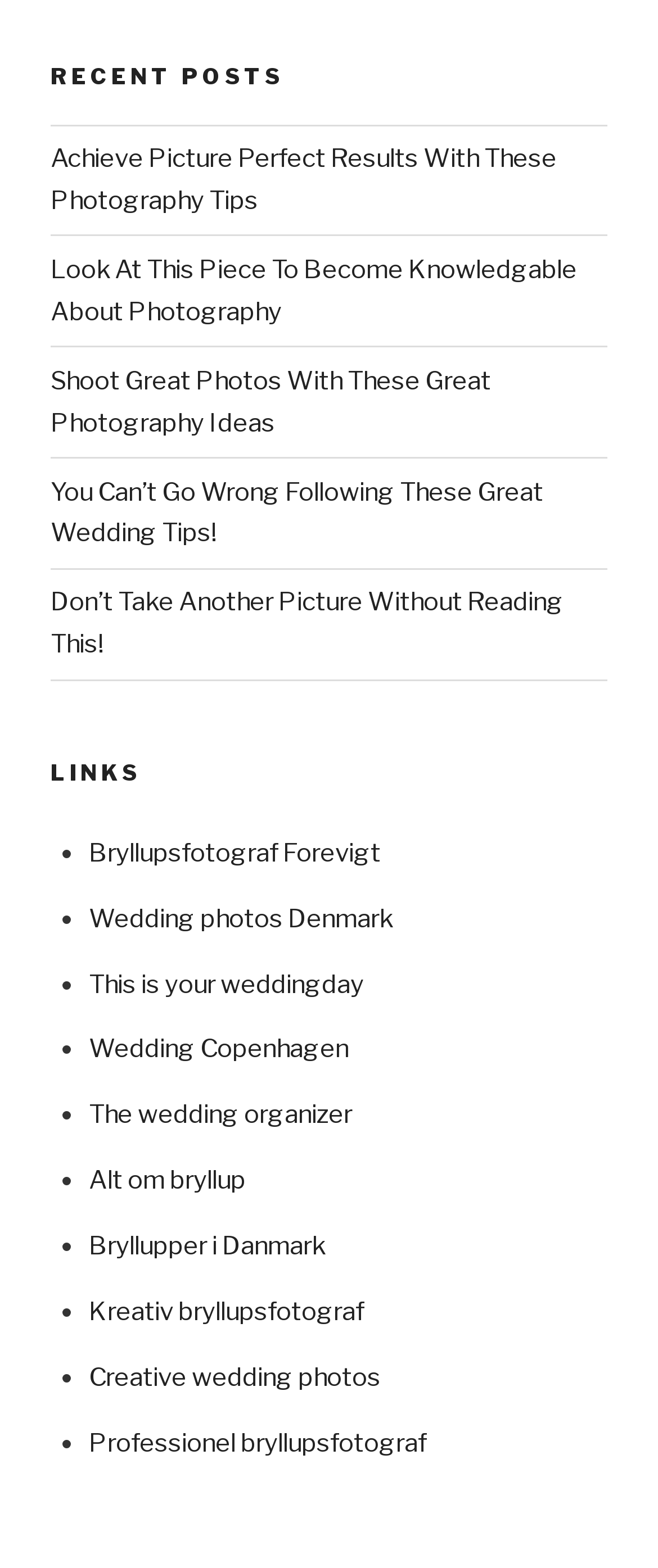Determine the coordinates of the bounding box that should be clicked to complete the instruction: "Read about wedding photography ideas". The coordinates should be represented by four float numbers between 0 and 1: [left, top, right, bottom].

[0.077, 0.233, 0.746, 0.279]